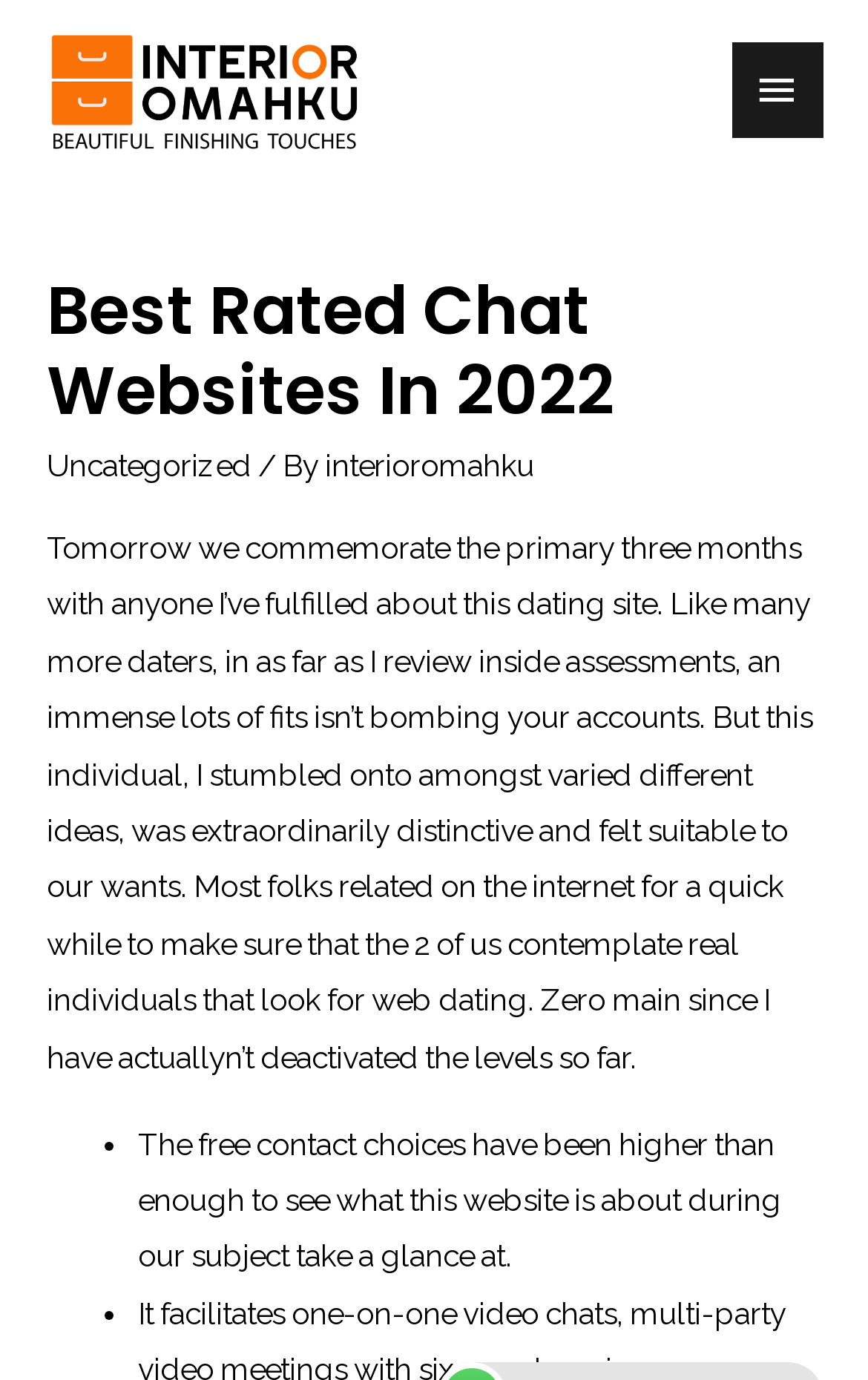What is the purpose of the website?
Provide a concise answer using a single word or phrase based on the image.

Dating site review